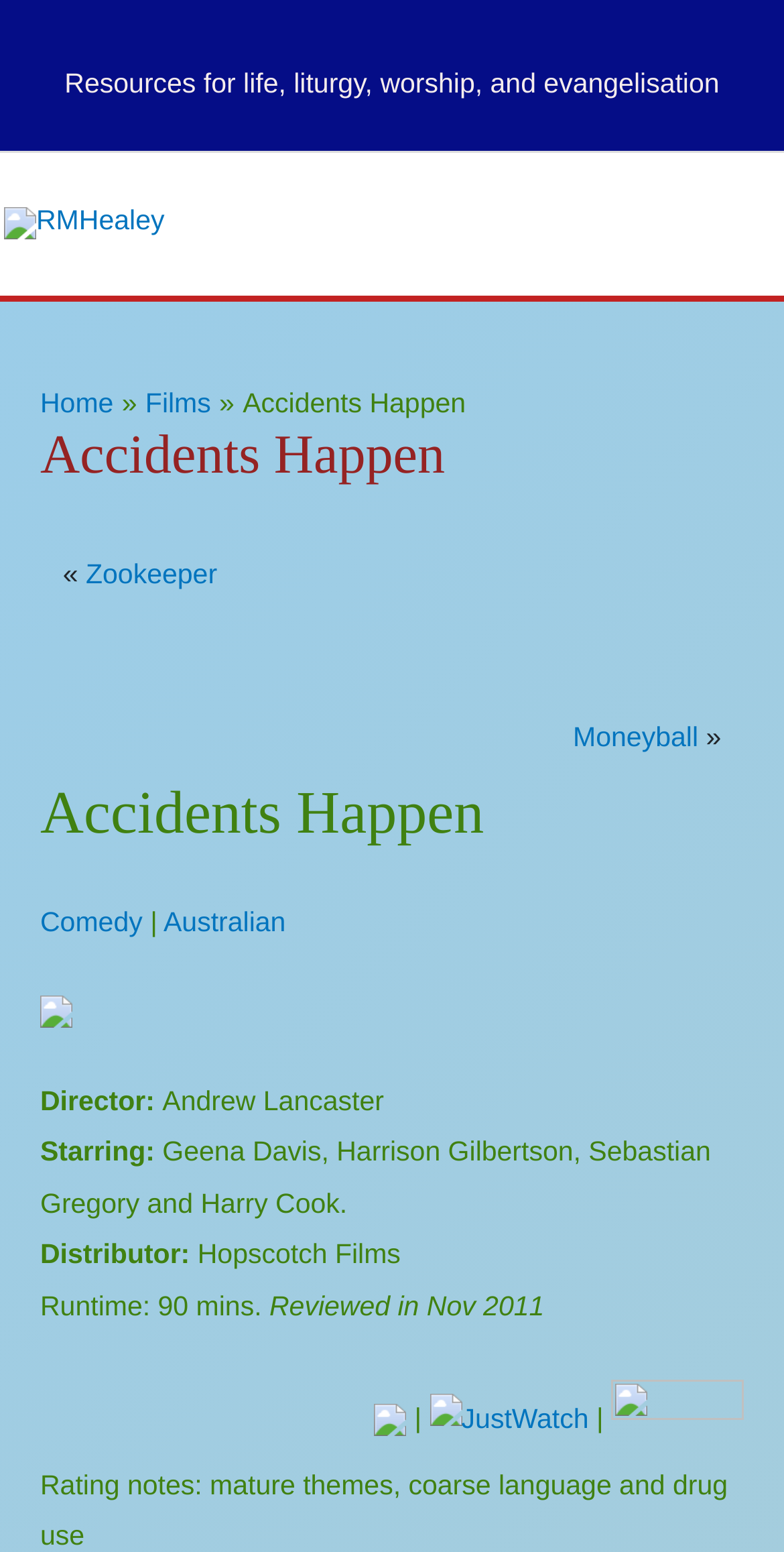Find the bounding box coordinates of the clickable element required to execute the following instruction: "Explore the 'JustWatch' option". Provide the coordinates as four float numbers between 0 and 1, i.e., [left, top, right, bottom].

[0.548, 0.904, 0.751, 0.924]